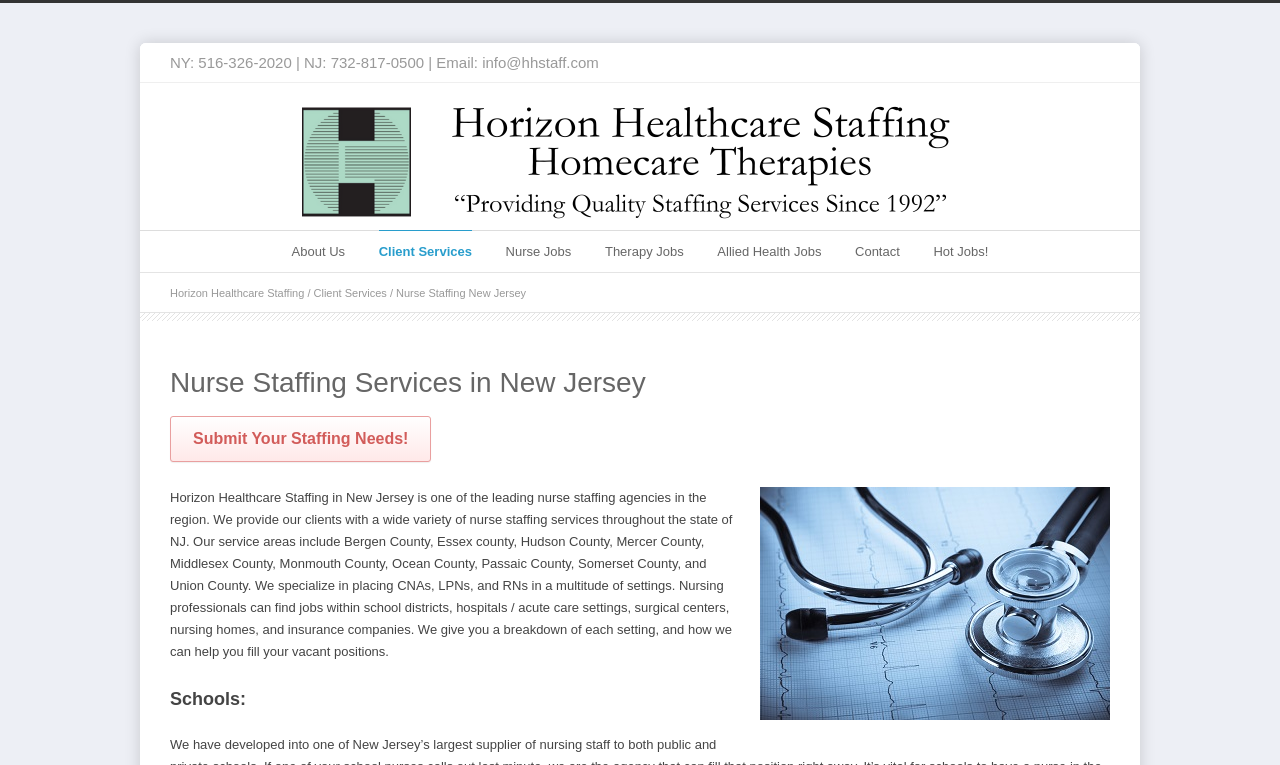Find the UI element described as: "alt="Horizon Healthcare Staffing"" and predict its bounding box coordinates. Ensure the coordinates are four float numbers between 0 and 1, [left, top, right, bottom].

[0.227, 0.268, 0.773, 0.297]